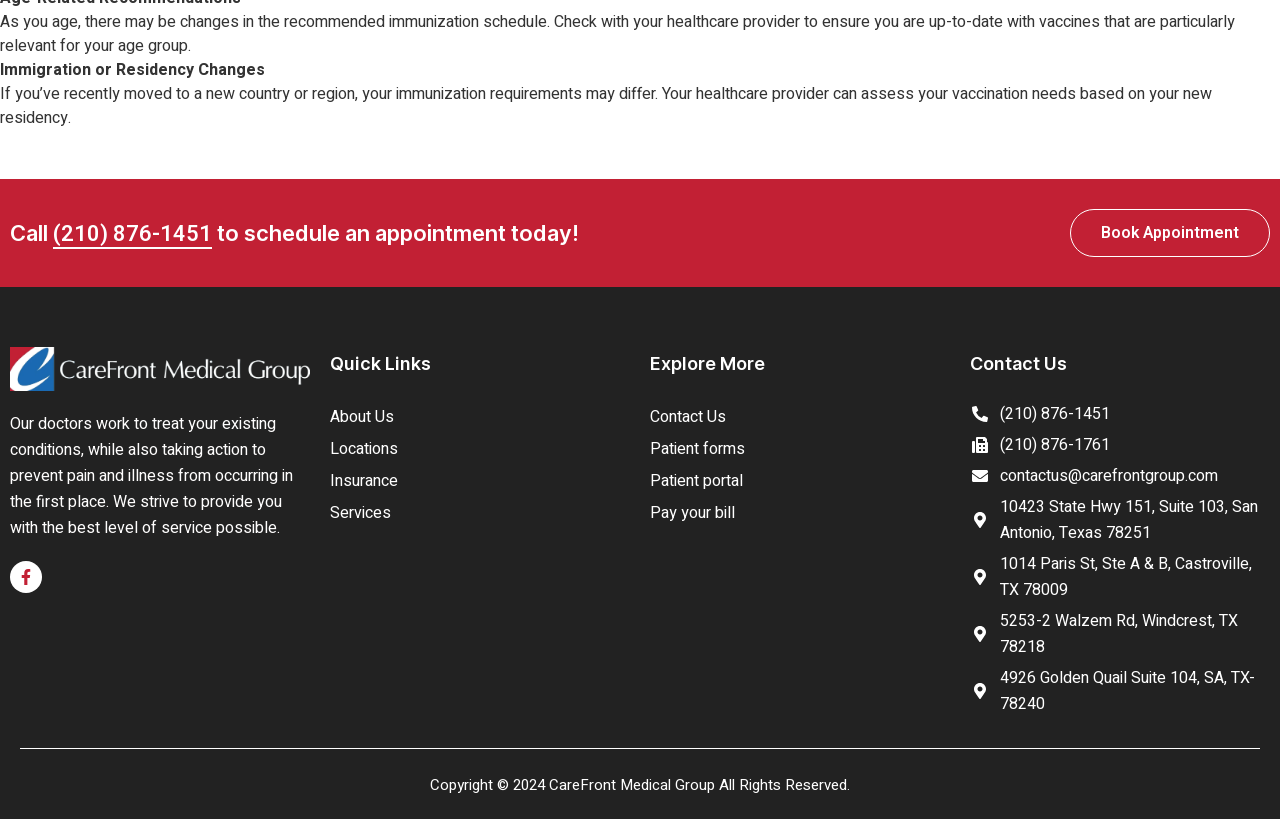Please identify the coordinates of the bounding box for the clickable region that will accomplish this instruction: "View iPhone Charger Cable 5 Pack details".

None